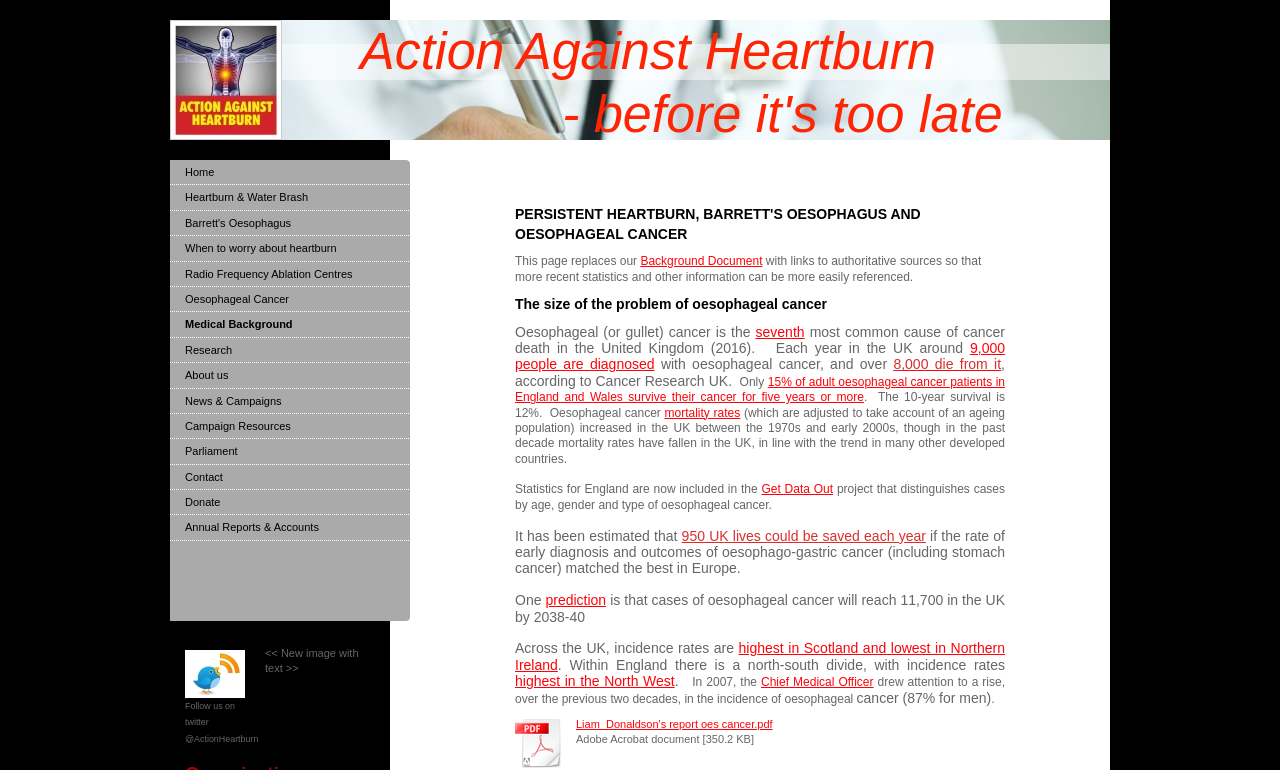Locate the bounding box coordinates of the region to be clicked to comply with the following instruction: "Click the 'Background Document' link". The coordinates must be four float numbers between 0 and 1, in the form [left, top, right, bottom].

[0.5, 0.33, 0.596, 0.348]